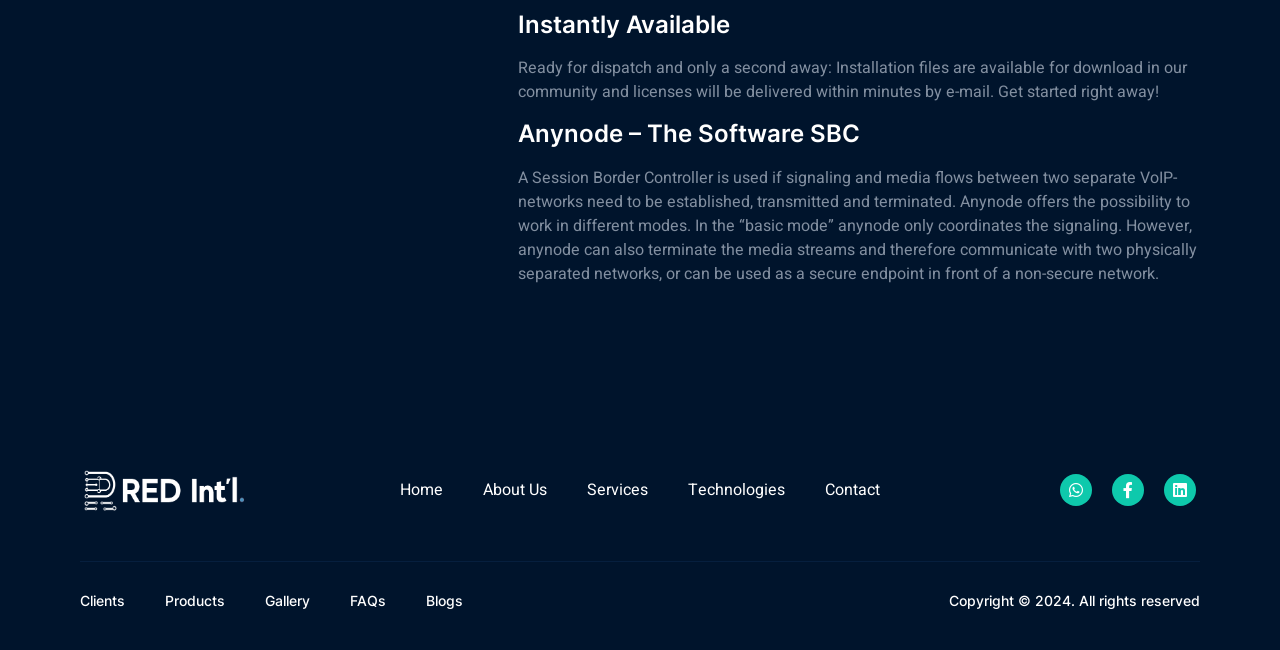Extract the bounding box coordinates for the described element: "About Us". The coordinates should be represented as four float numbers between 0 and 1: [left, top, right, bottom].

[0.377, 0.736, 0.427, 0.773]